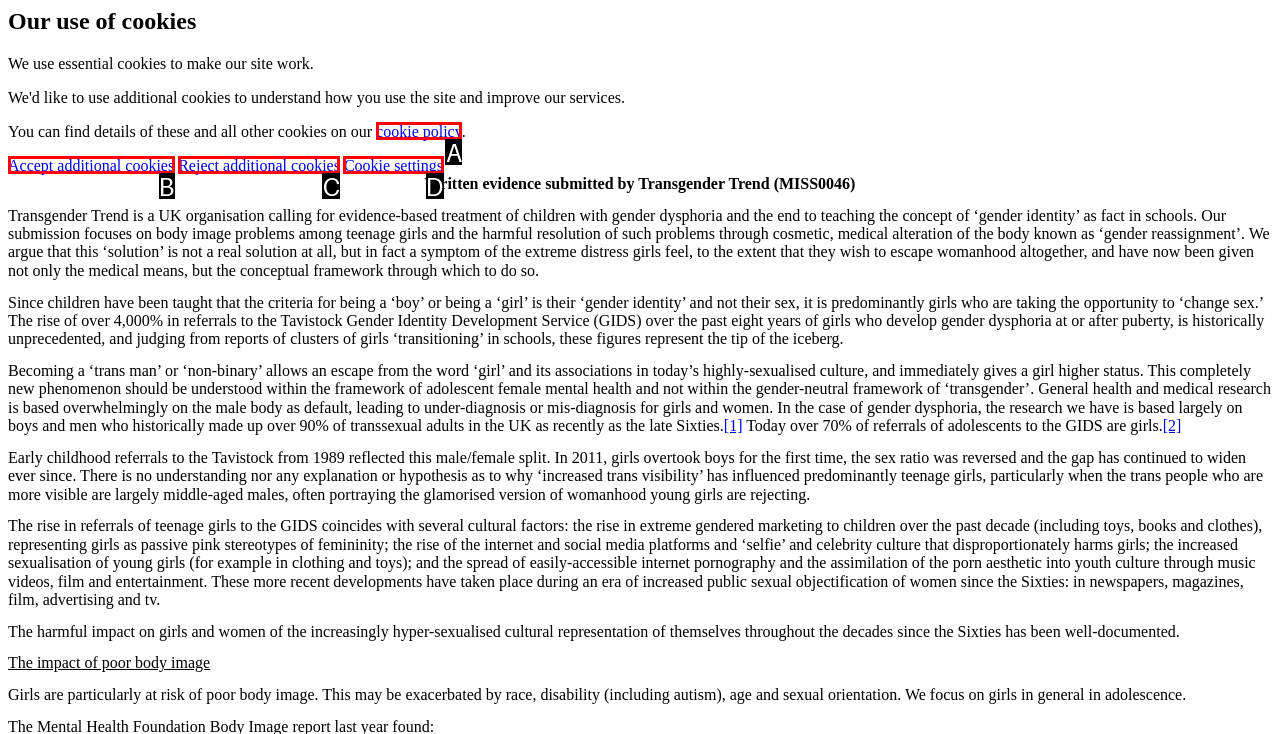Match the HTML element to the description: cookie policy. Respond with the letter of the correct option directly.

A